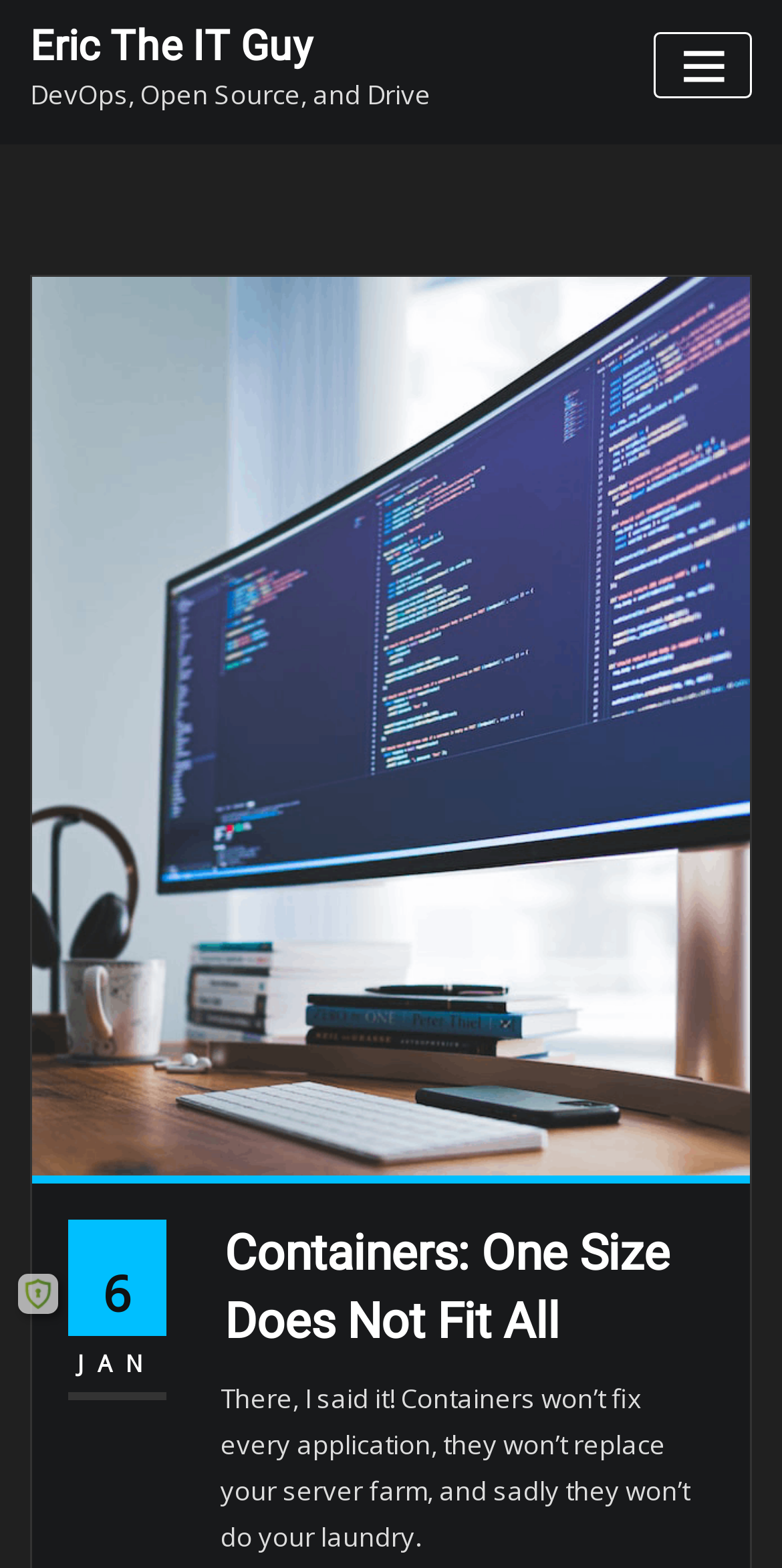What is the date of the latest article?
Based on the image, give a one-word or short phrase answer.

6 JAN